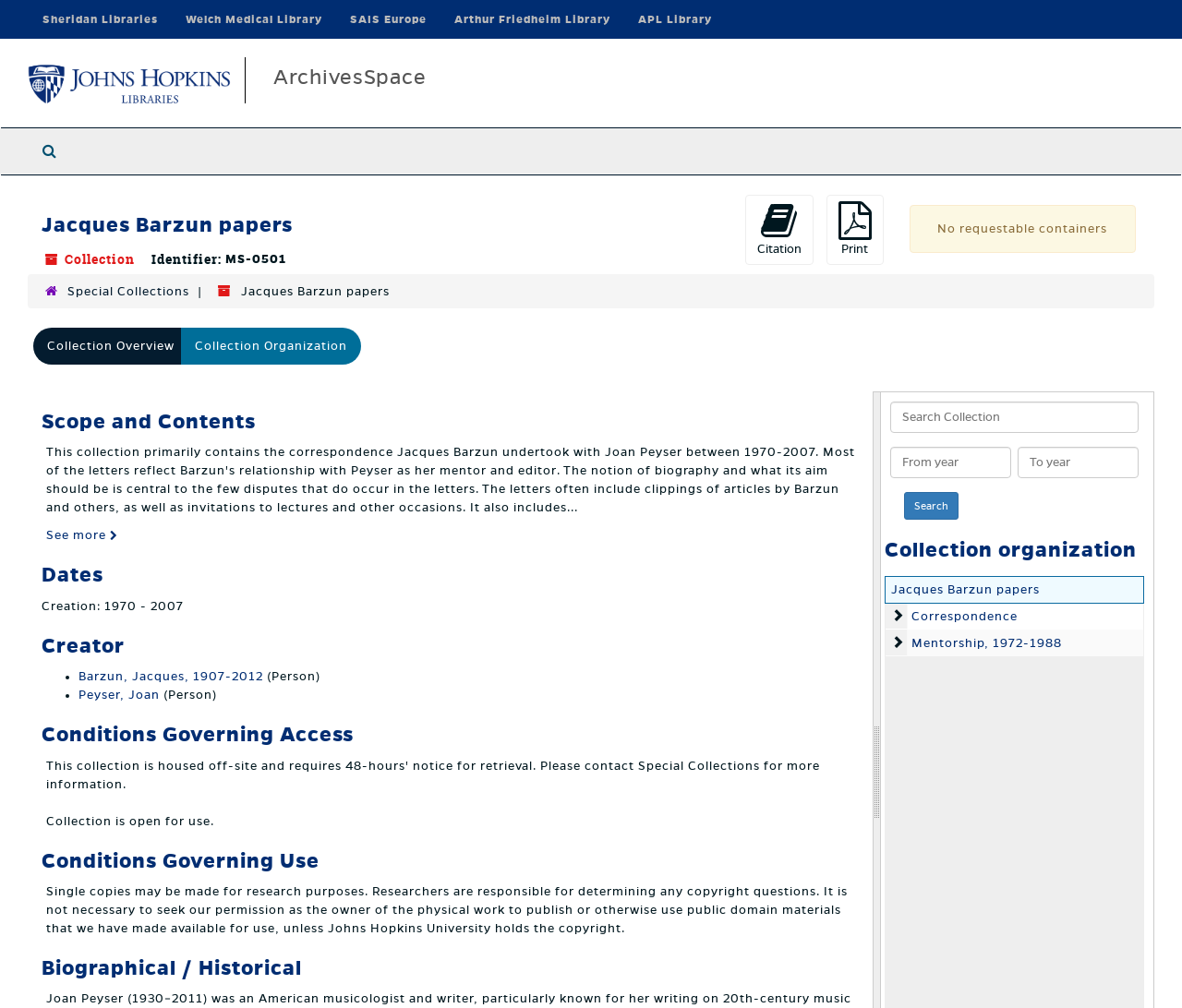Describe all the visual and textual components of the webpage comprehensively.

This webpage is about the Jacques Barzun papers collection at the Johns Hopkins University Libraries Archives. At the top, there is a site-level navigation menu with links to various libraries, including Sheridan Libraries, Welch Medical Library, and SAIS Europe. Below this menu, there is a static text "ArchivesSpace" and an application-level navigation menu with a link to "Search The Archives".

The main content of the page is divided into several sections. The first section has a heading "Jacques Barzun papers" and provides some metadata about the collection, including its identifier "MS-0501". There are also page actions buttons, such as "Citation" and "Print", on the right side of this section.

The next section has a hierarchical navigation menu with links to "Special Collections" and "Jacques Barzun papers". Below this menu, there are links to "Collection Overview", "Collection Organization", and "Scope and Contents". The "Scope and Contents" section has a brief description of the collection, followed by a "See more" link.

The page then provides more detailed information about the collection, including its dates, creator, and conditions governing access and use. There are also sections for "Biographical / Historical" information and a search function to search within the collection.

On the right side of the page, there is a collection organization section with links to different categories, such as "Correspondence" and "Mentorship", which can be expanded to show more details.